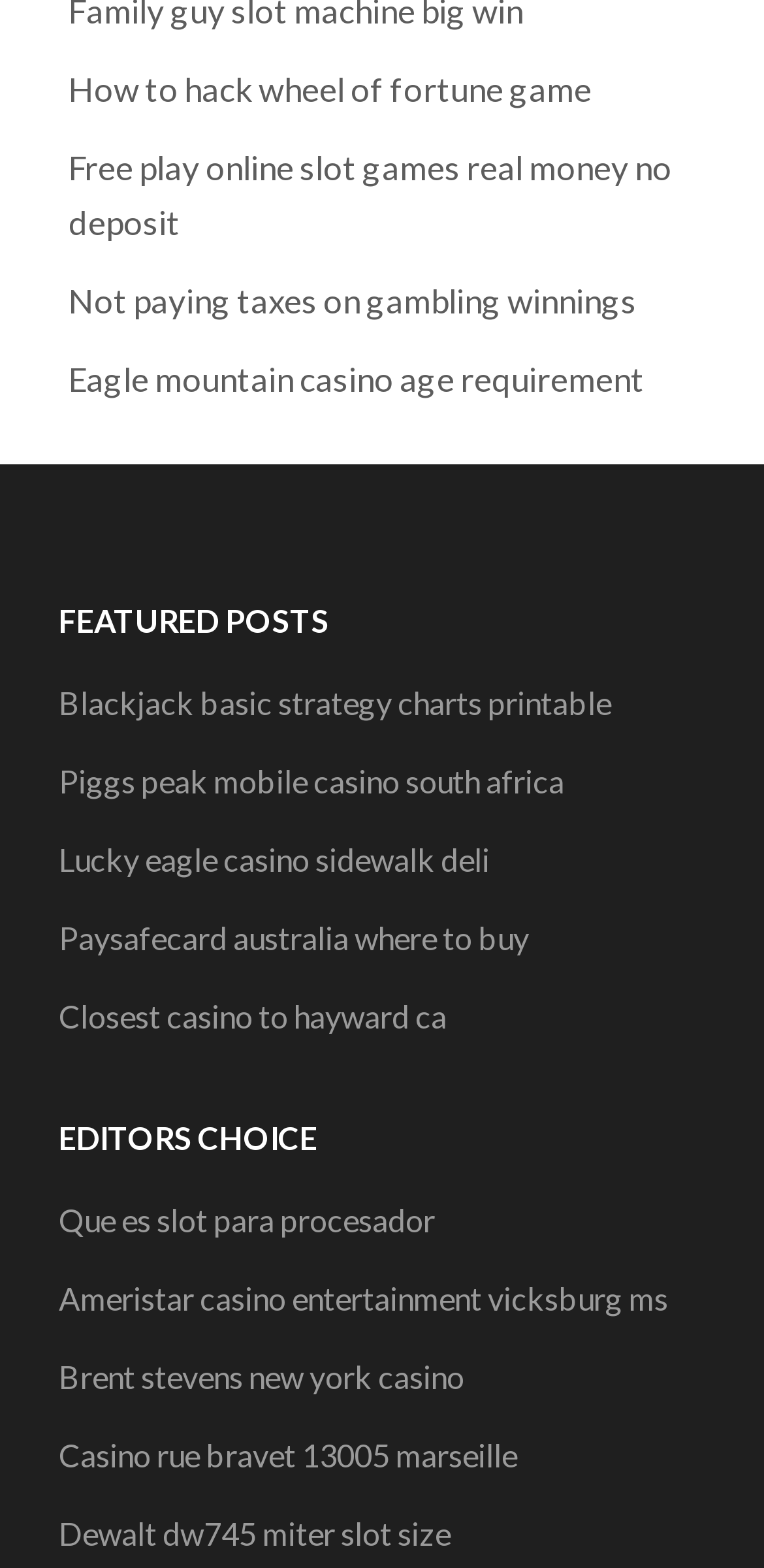Determine the bounding box coordinates of the region to click in order to accomplish the following instruction: "View editors choice". Provide the coordinates as four float numbers between 0 and 1, specifically [left, top, right, bottom].

[0.077, 0.698, 0.923, 0.753]